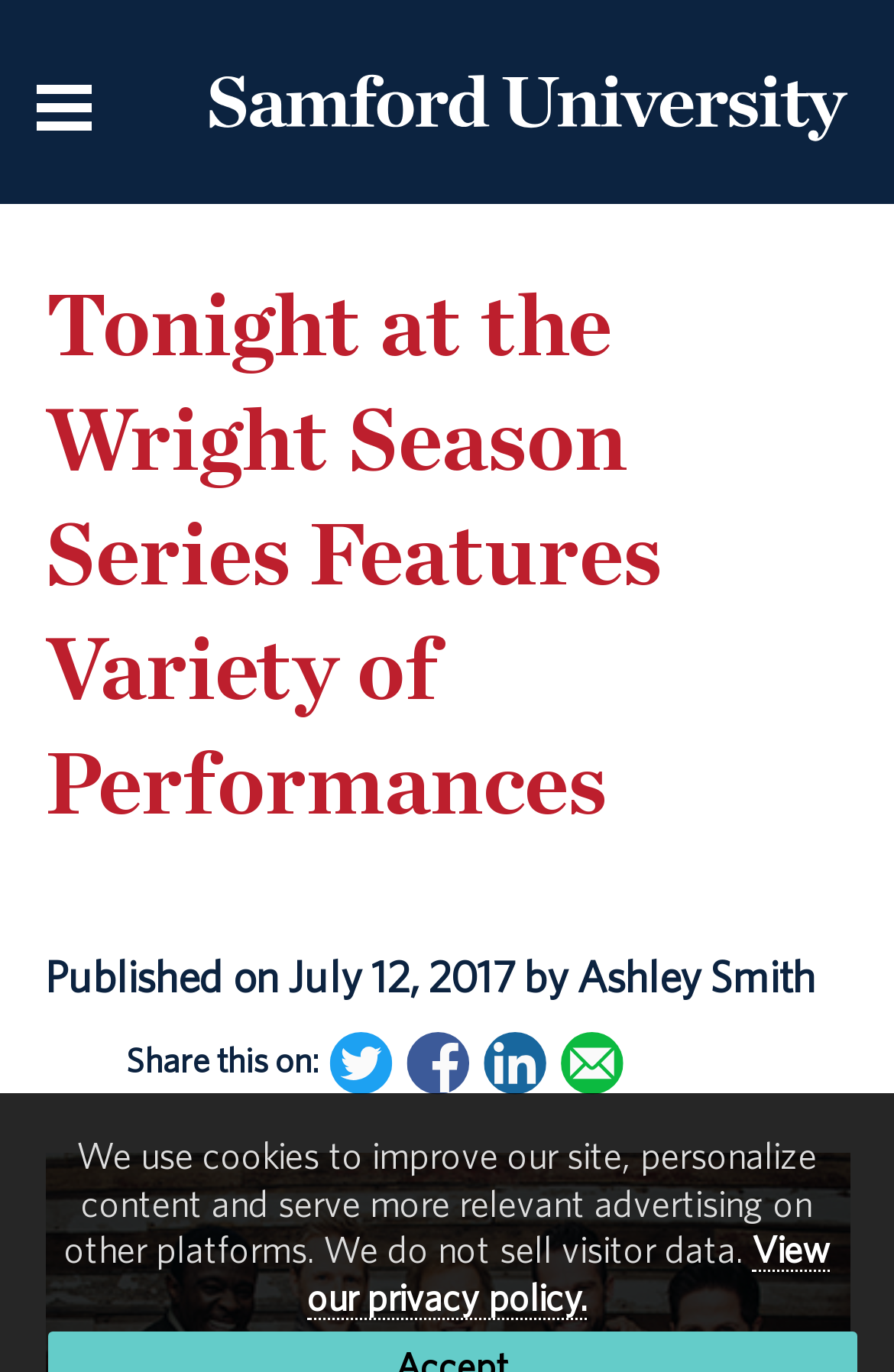What is the purpose of the links at the bottom?
Please utilize the information in the image to give a detailed response to the question.

I noticed a group of links at the bottom of the page, including 'Share this on Twitter', 'Share this on Facebook', 'Share this on Linked In', and 'Email this to a Friend'. These links are likely intended for users to share the content of the page on social media or via email.